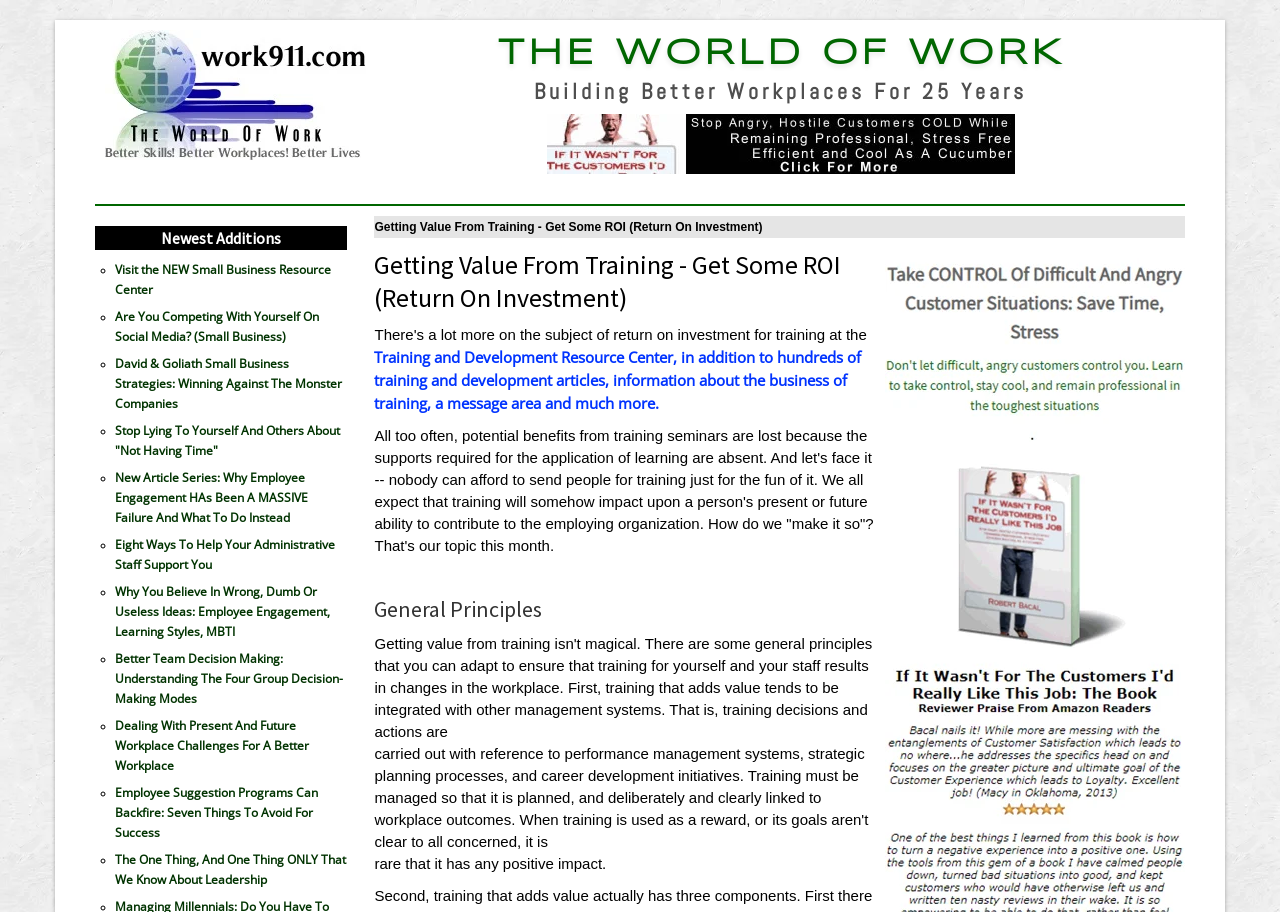Reply to the question with a brief word or phrase: What is the purpose of sending people for training?

To contribute to the organization